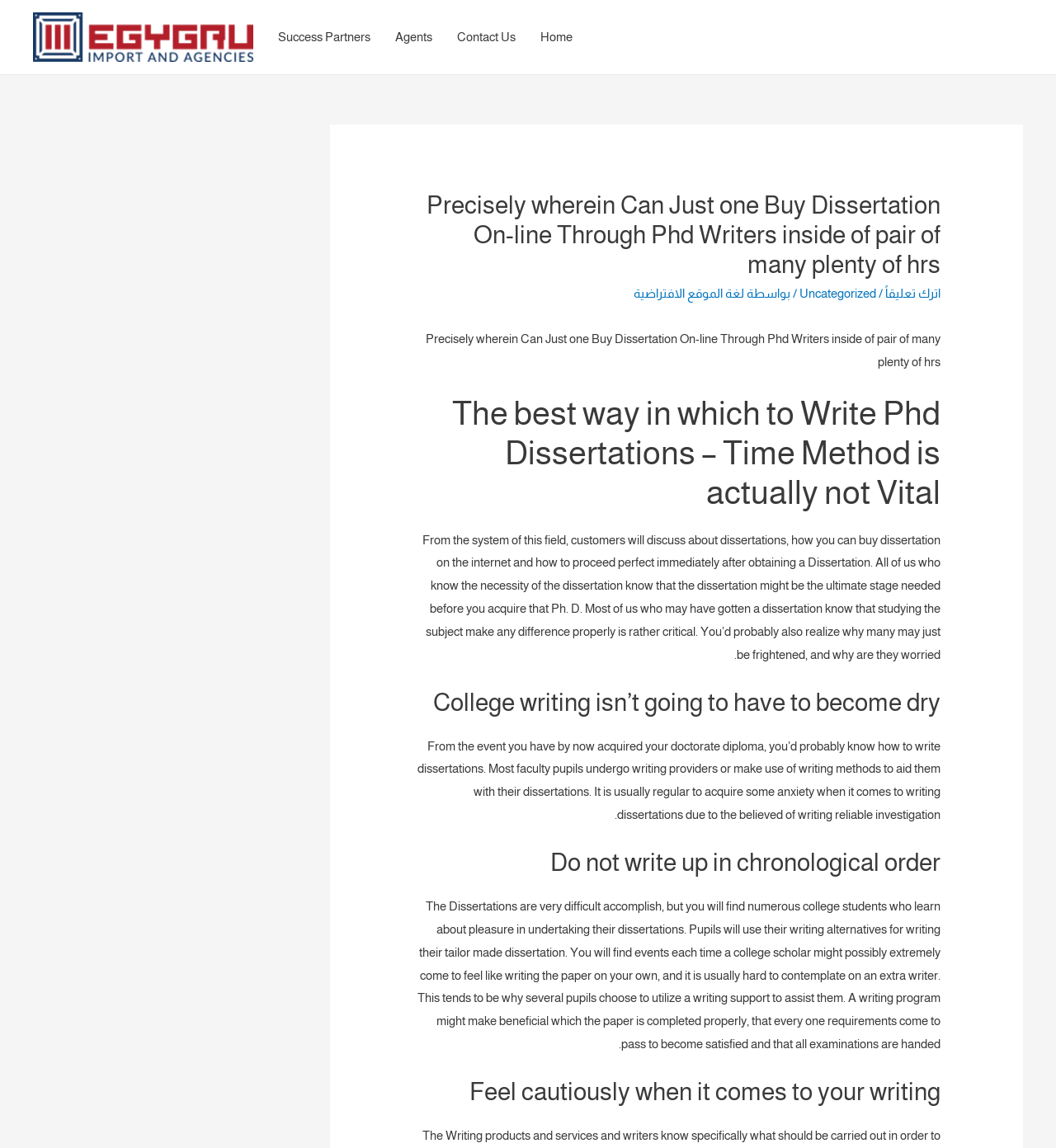Locate the bounding box coordinates for the element described below: "لغة الموقع الافتراضية". The coordinates must be four float values between 0 and 1, formatted as [left, top, right, bottom].

[0.6, 0.249, 0.705, 0.262]